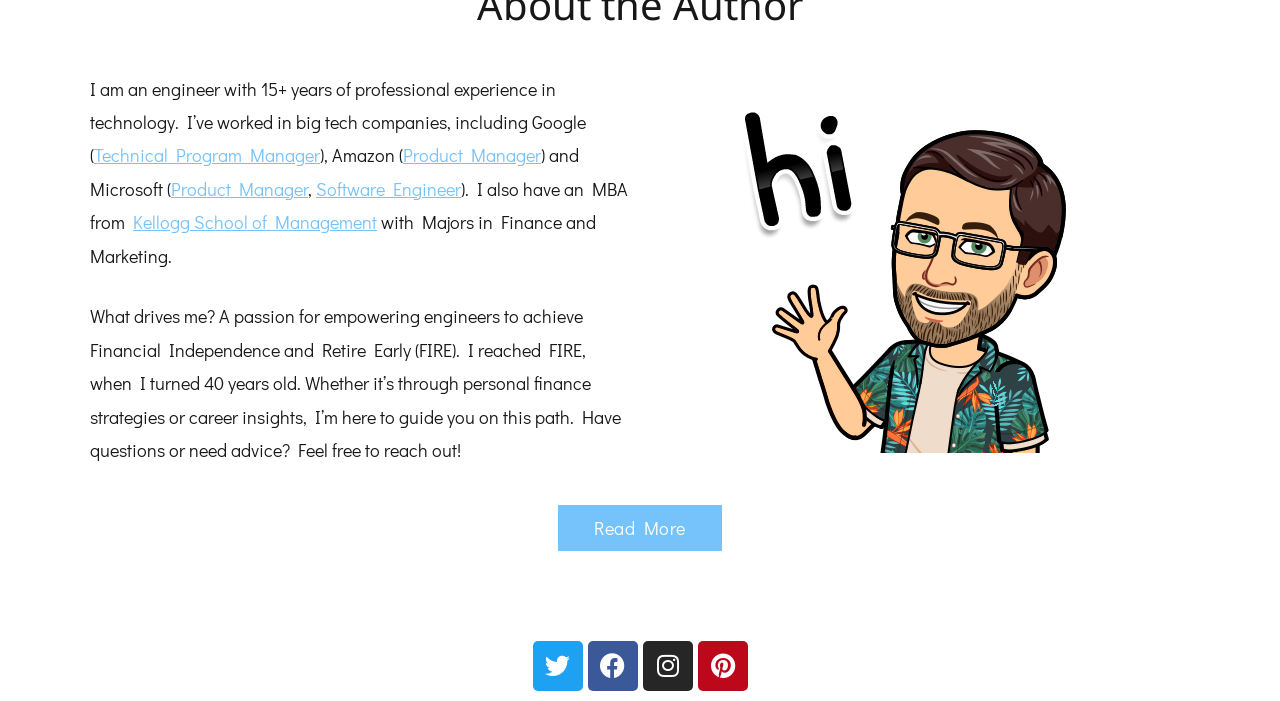Given the element description "Technical Program Manager" in the screenshot, predict the bounding box coordinates of that UI element.

[0.073, 0.205, 0.25, 0.239]